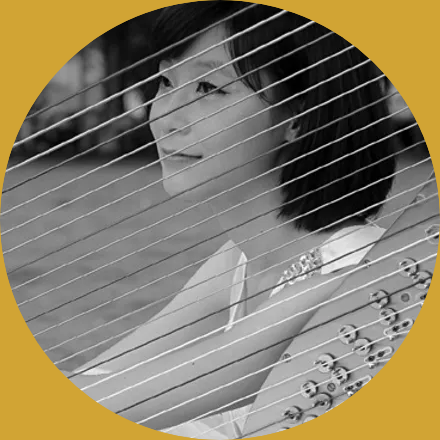What is the color scheme of the image?
Based on the visual, give a brief answer using one word or a short phrase.

monochromatic